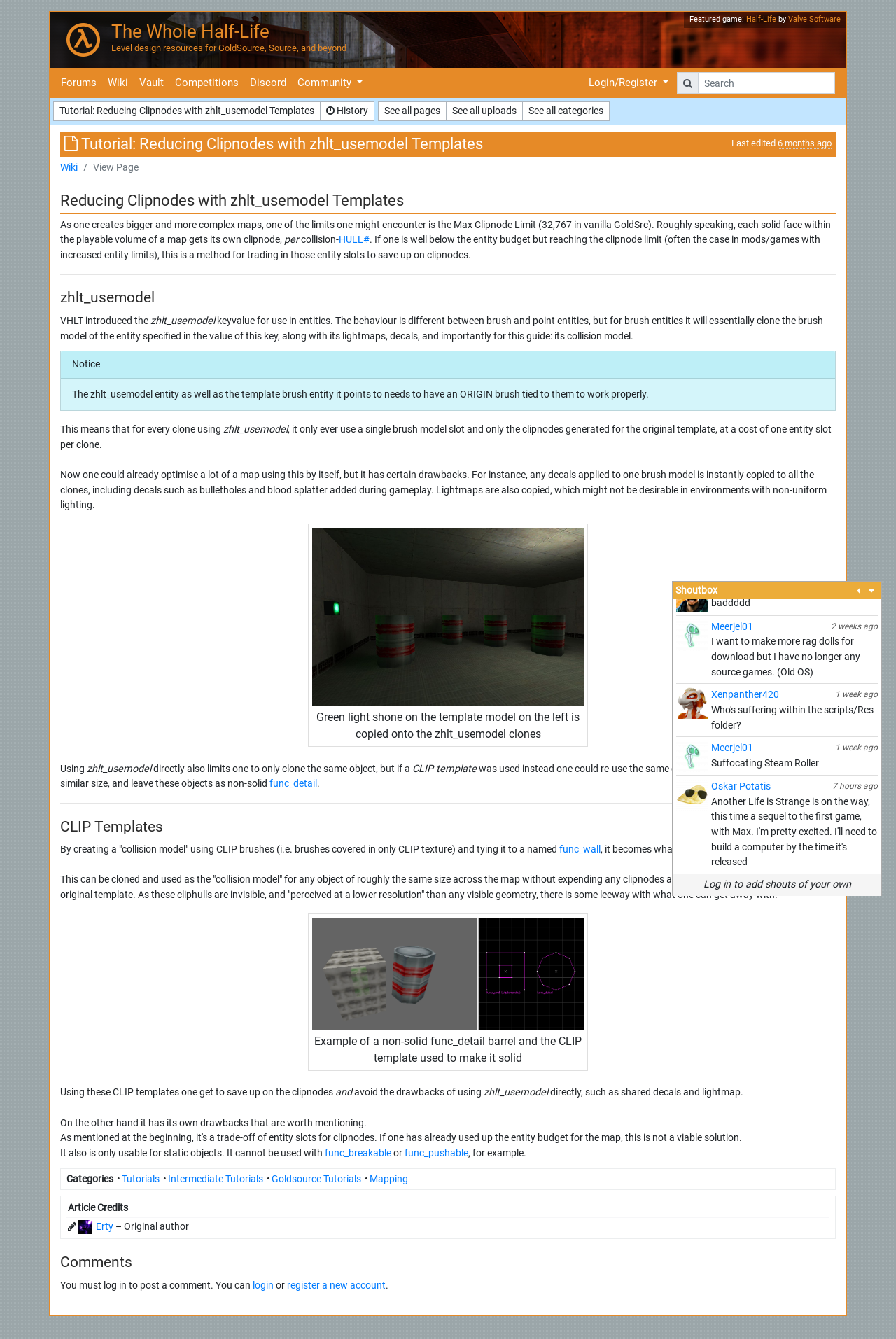What is the purpose of using zhlt_usemodel?
Please provide a single word or phrase answer based on the image.

to save up on clipnodes